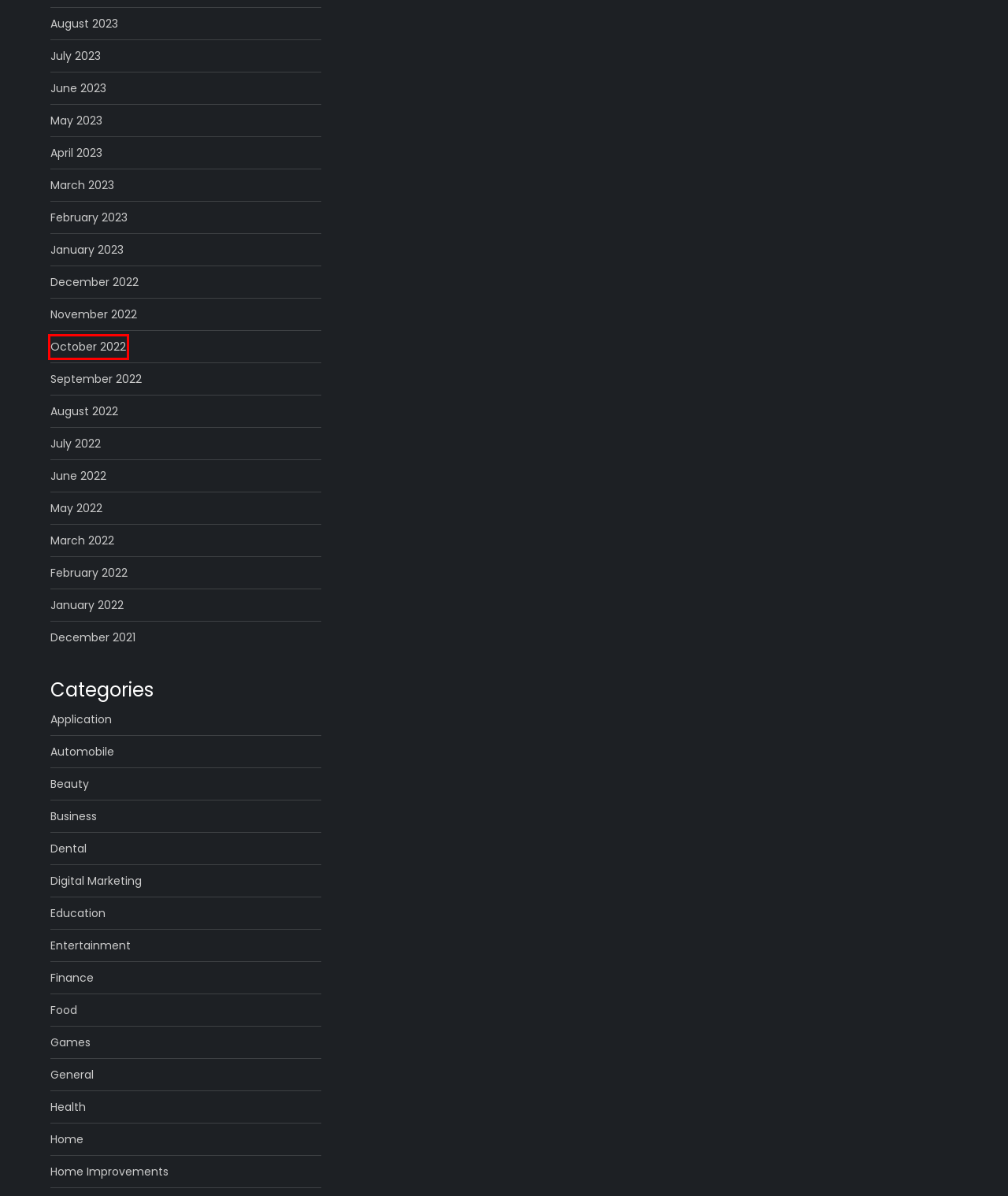Given a screenshot of a webpage featuring a red bounding box, identify the best matching webpage description for the new page after the element within the red box is clicked. Here are the options:
A. December 2022 – Body As Billboard
B. January 2022 – Body As Billboard
C. May 2023 – Body As Billboard
D. February 2022 – Body As Billboard
E. October 2022 – Body As Billboard
F. Home improvements – Body As Billboard
G. May 2022 – Body As Billboard
H. December 2021 – Body As Billboard

E